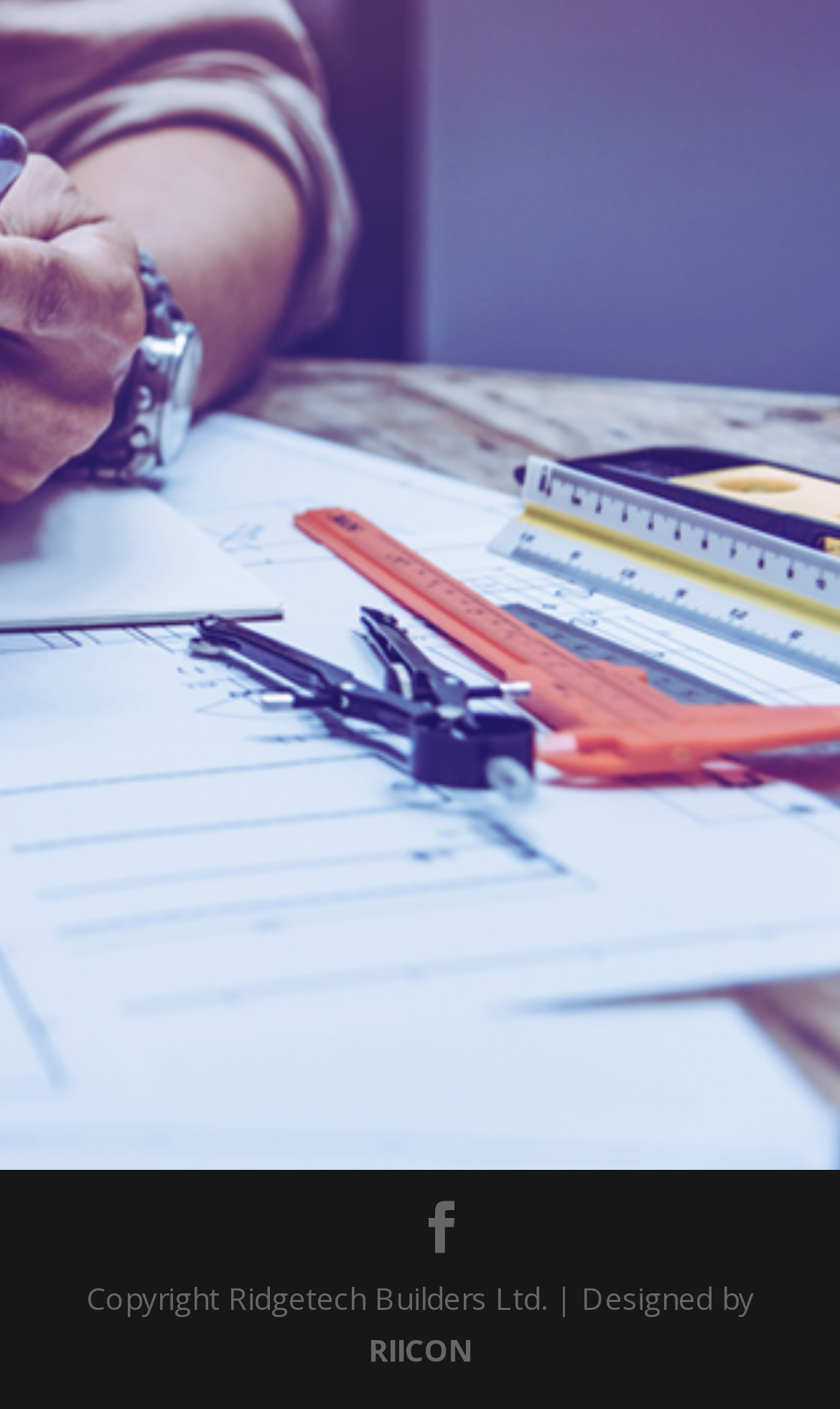What is the company name that owns the website?
Examine the image and provide an in-depth answer to the question.

The company name can be found at the bottom of the webpage, in the copyright information. The company name is part of a static text element that starts with 'Copyright'.